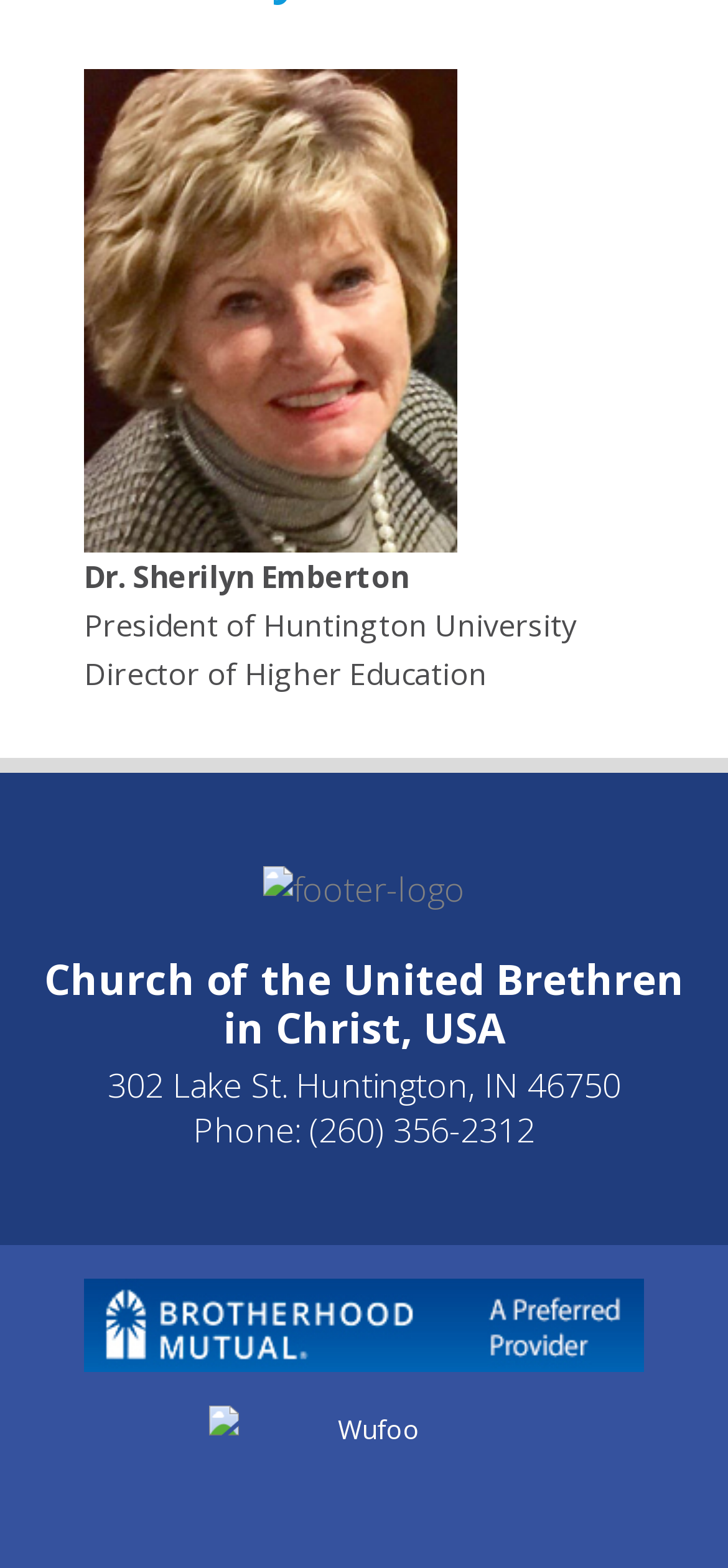Respond with a single word or phrase to the following question:
What is Dr. Sherilyn Emberton's position?

President of Huntington University